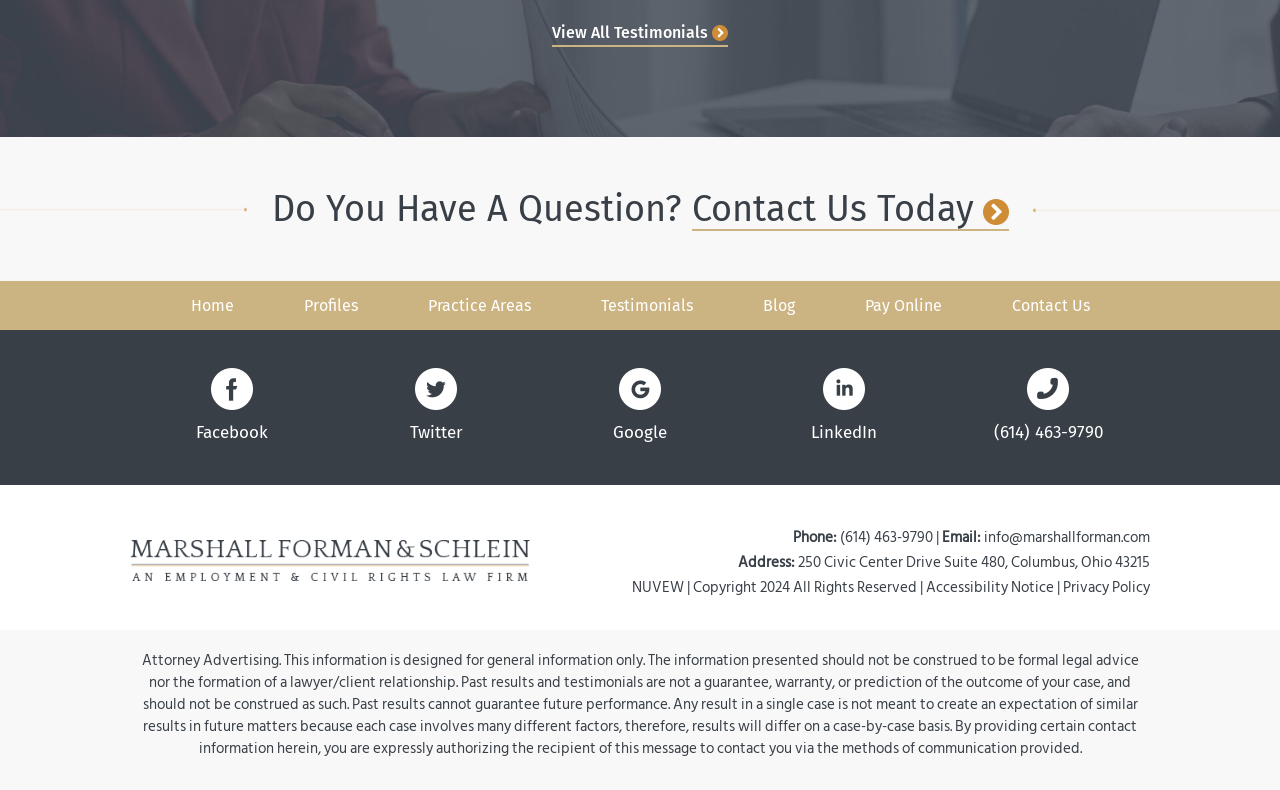Indicate the bounding box coordinates of the element that needs to be clicked to satisfy the following instruction: "View all testimonials". The coordinates should be four float numbers between 0 and 1, i.e., [left, top, right, bottom].

[0.431, 0.027, 0.569, 0.059]